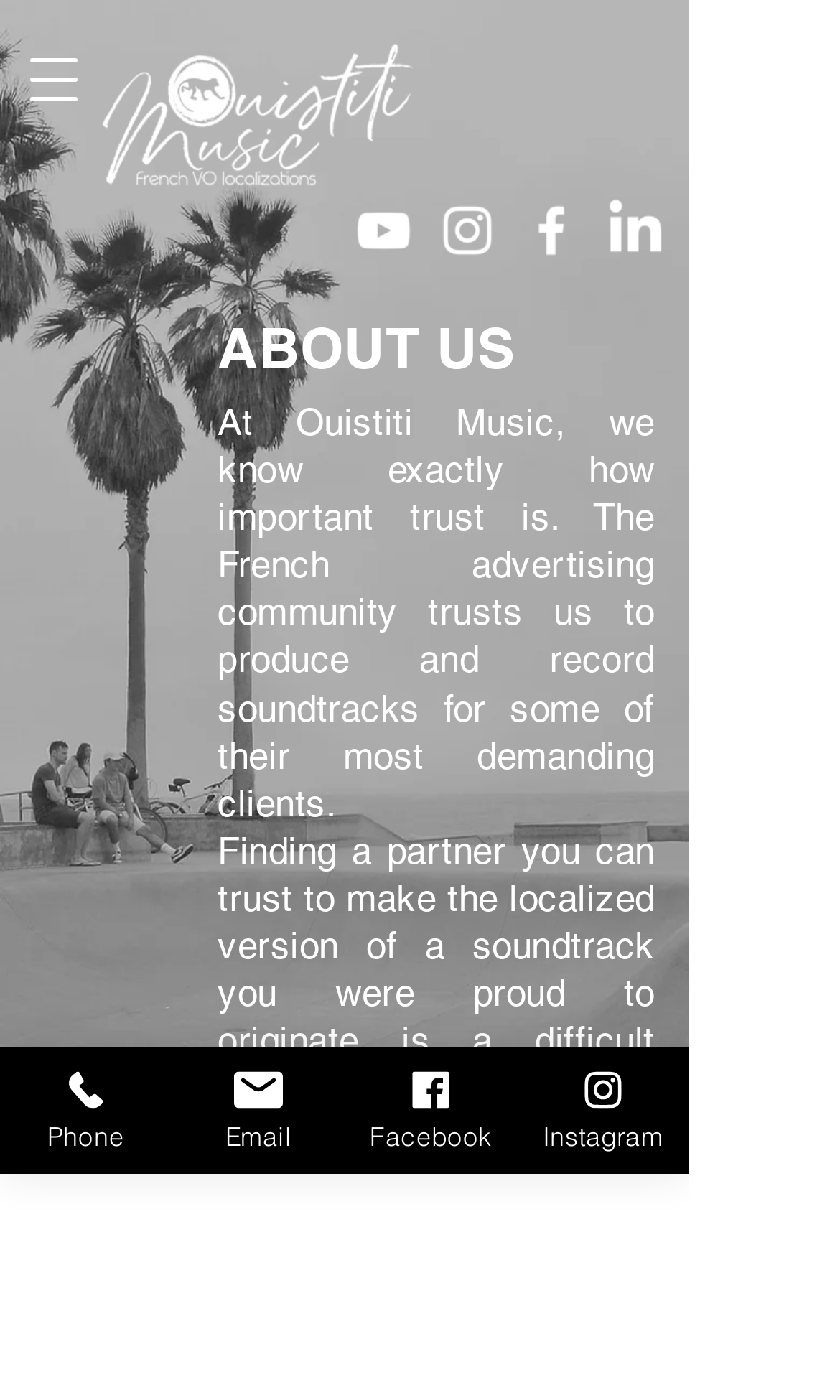What is the color of the logo at the top left?
Utilize the information in the image to give a detailed answer to the question.

I examined the top left section of the webpage and found an image with the text 'Logo Ouistiti music BLANC WEB.png'. The word 'BLANC' in French means 'white', so I inferred that the color of the logo at the top left is white.